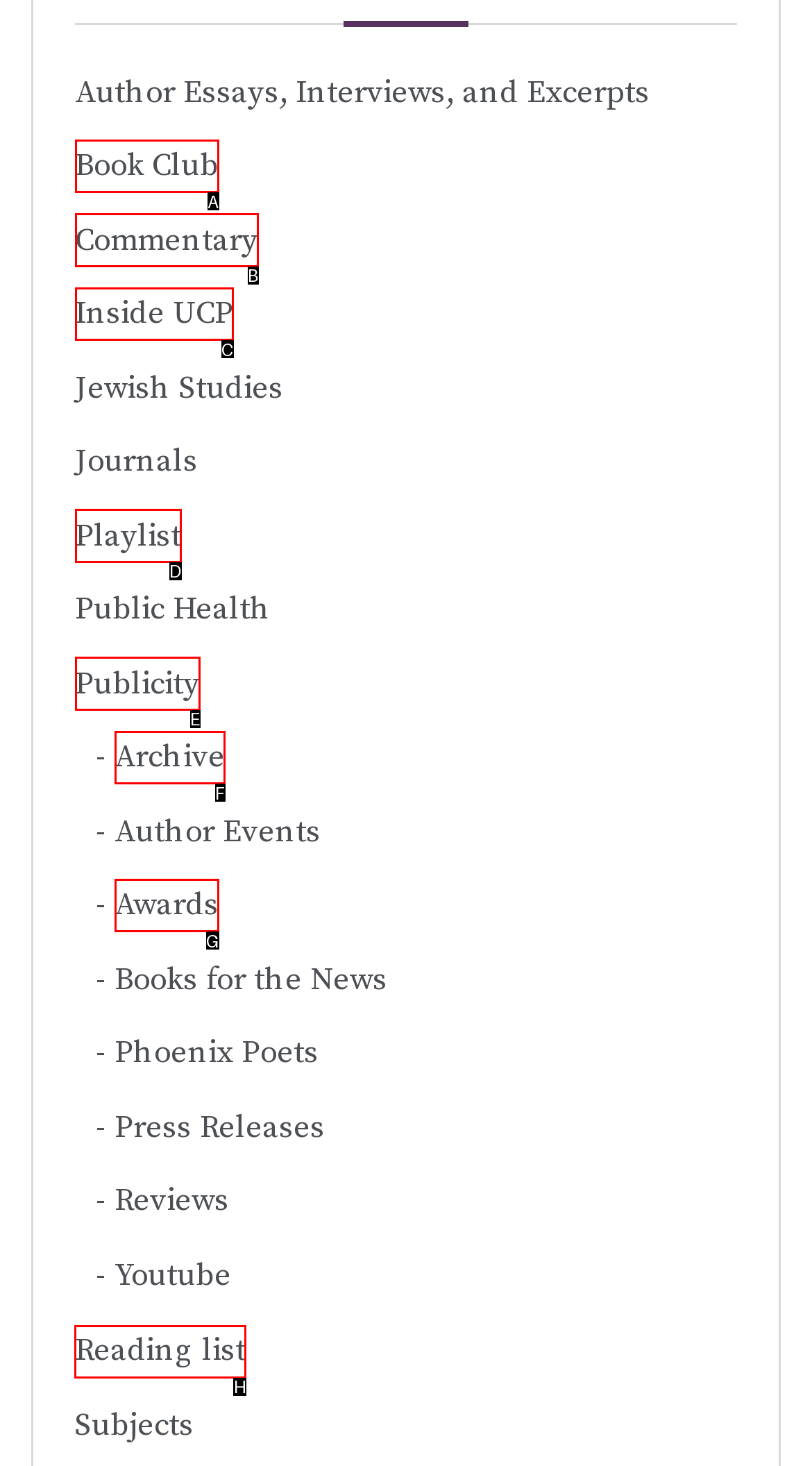Select the UI element that should be clicked to execute the following task: View reading list
Provide the letter of the correct choice from the given options.

H